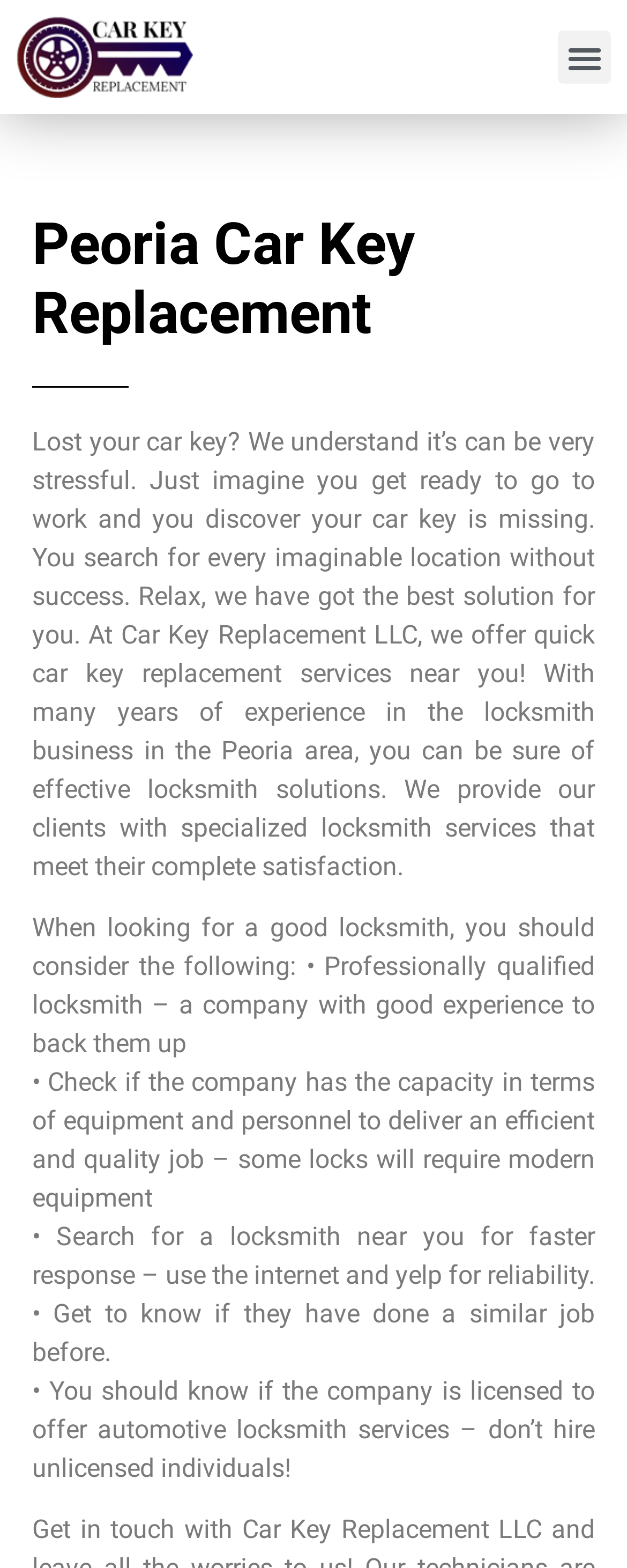Refer to the image and answer the question with as much detail as possible: What type of services does Car Key Replacement LLC offer?

Based on the webpage content, Car Key Replacement LLC offers various locksmith services, including commercial, residential, and car key services, as mentioned in the StaticText elements.